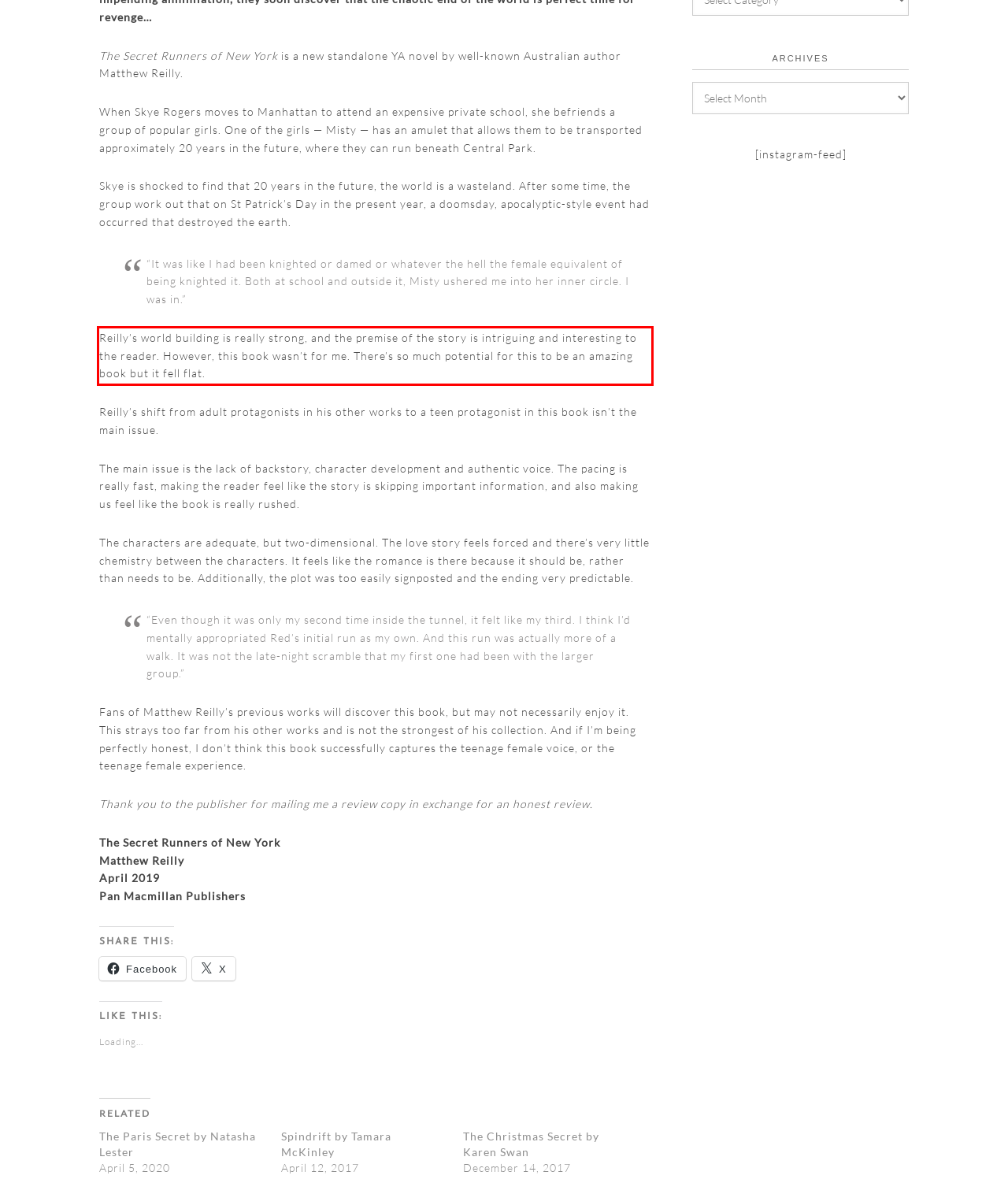Look at the webpage screenshot and recognize the text inside the red bounding box.

Reilly’s world building is really strong, and the premise of the story is intriguing and interesting to the reader. However, this book wasn’t for me. There’s so much potential for this to be an amazing book but it fell flat.